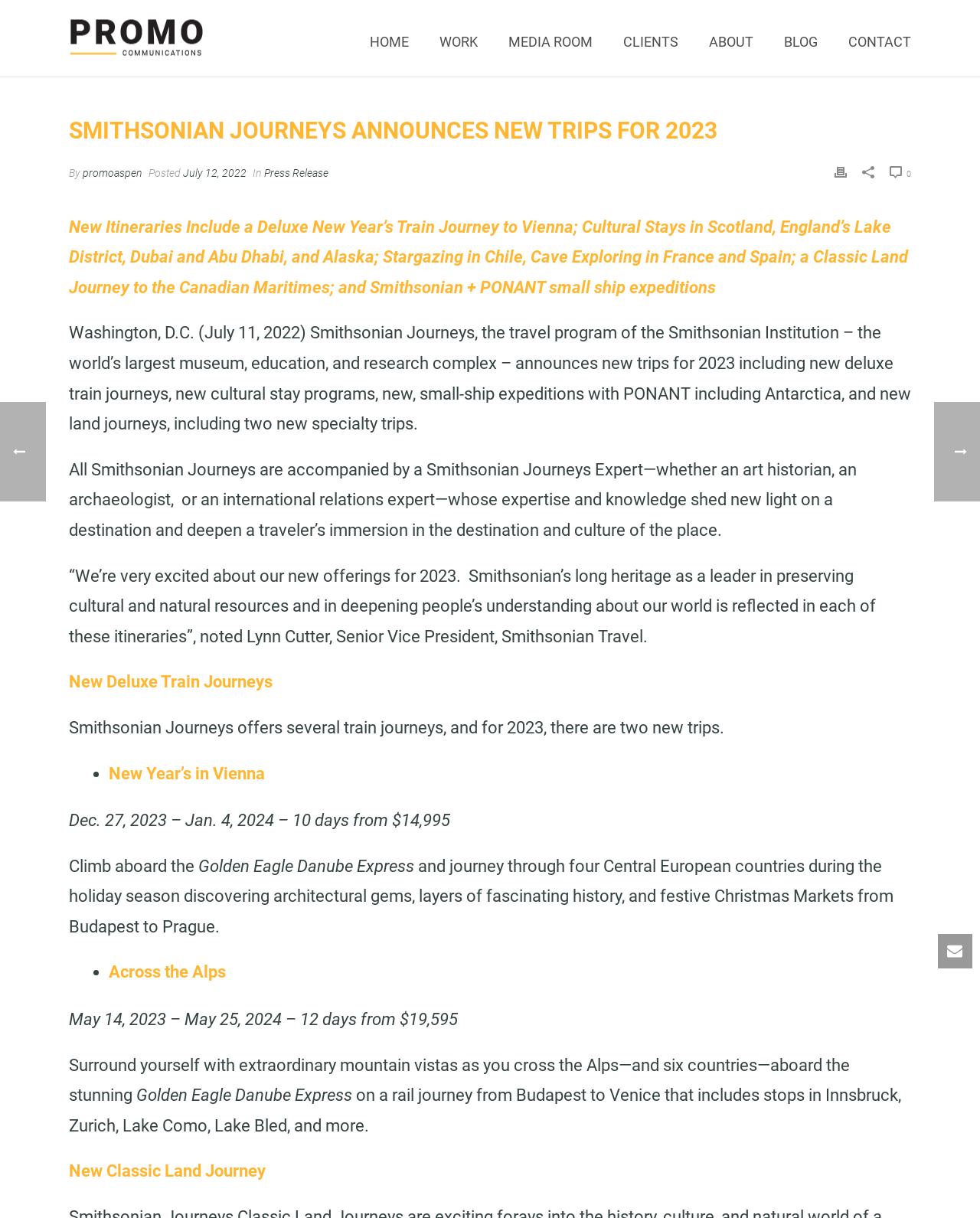What is the price of the 'New Year’s in Vienna' trip?
Answer with a single word or short phrase according to what you see in the image.

$14,995